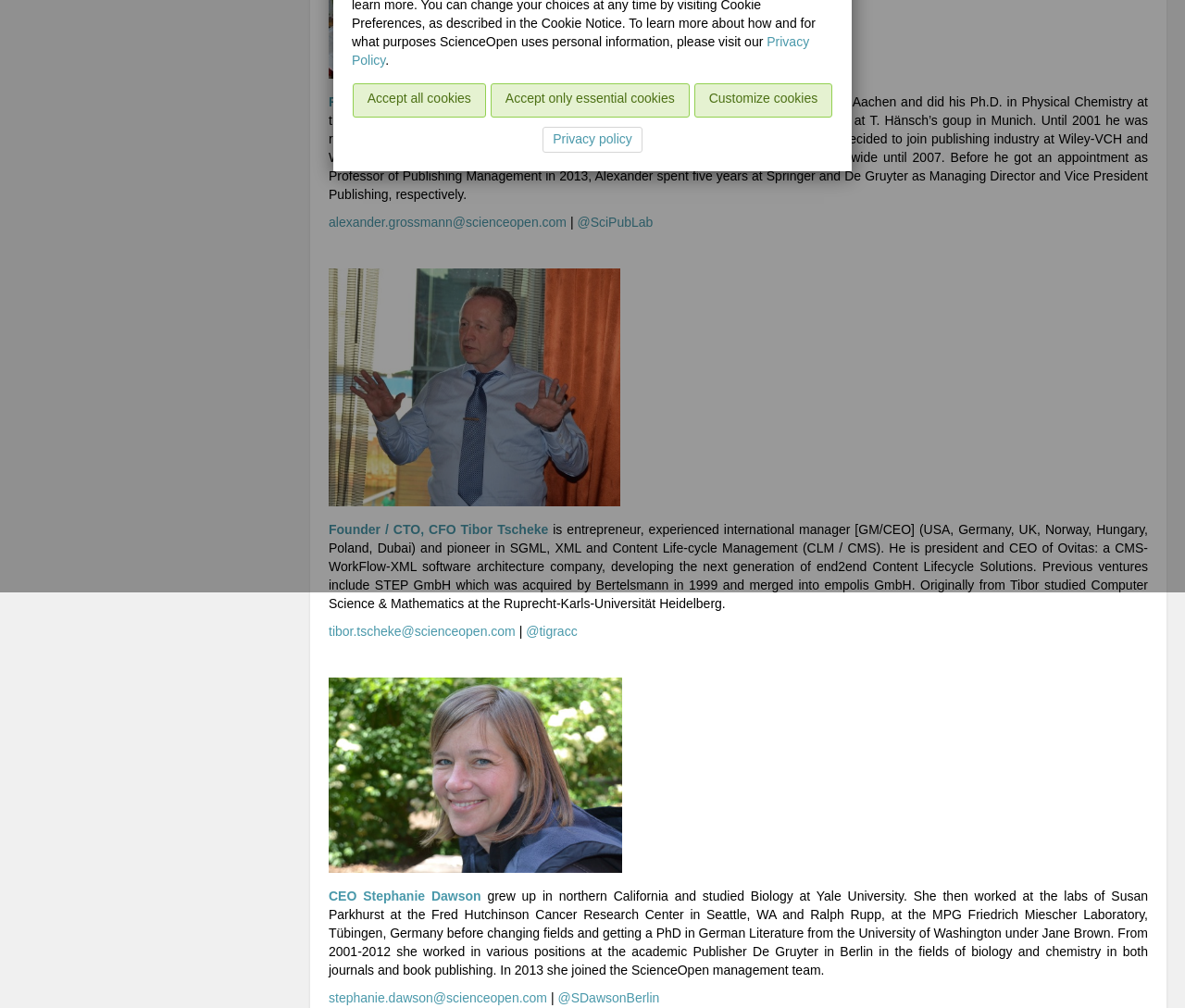Given the element description, predict the bounding box coordinates in the format (top-left x, top-left y, bottom-right x, bottom-right y), using floating point numbers between 0 and 1: @SciPubLab

[0.487, 0.213, 0.551, 0.228]